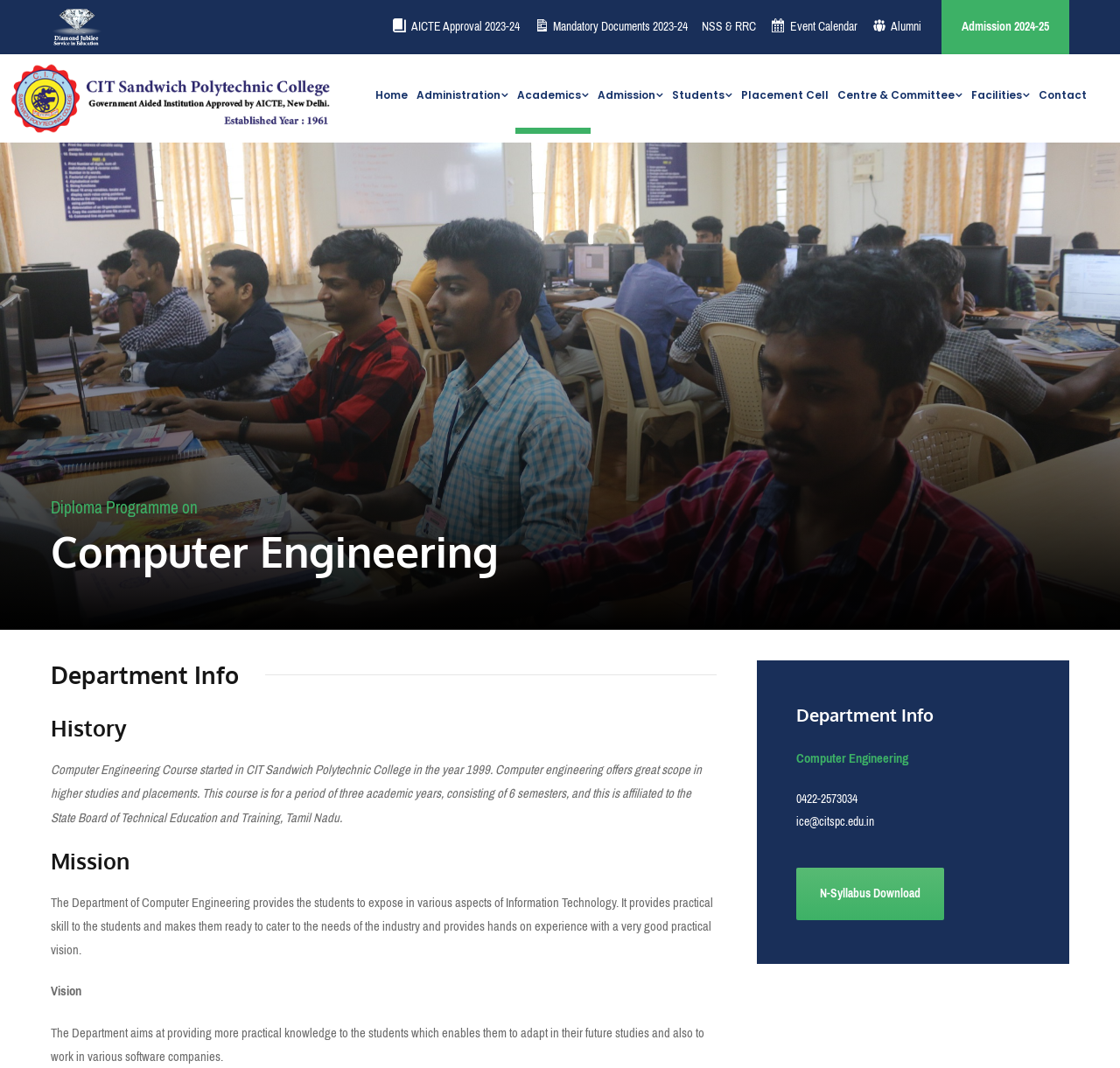Could you locate the bounding box coordinates for the section that should be clicked to accomplish this task: "Click on AICTE Approval 2023-24".

[0.349, 0.015, 0.464, 0.05]